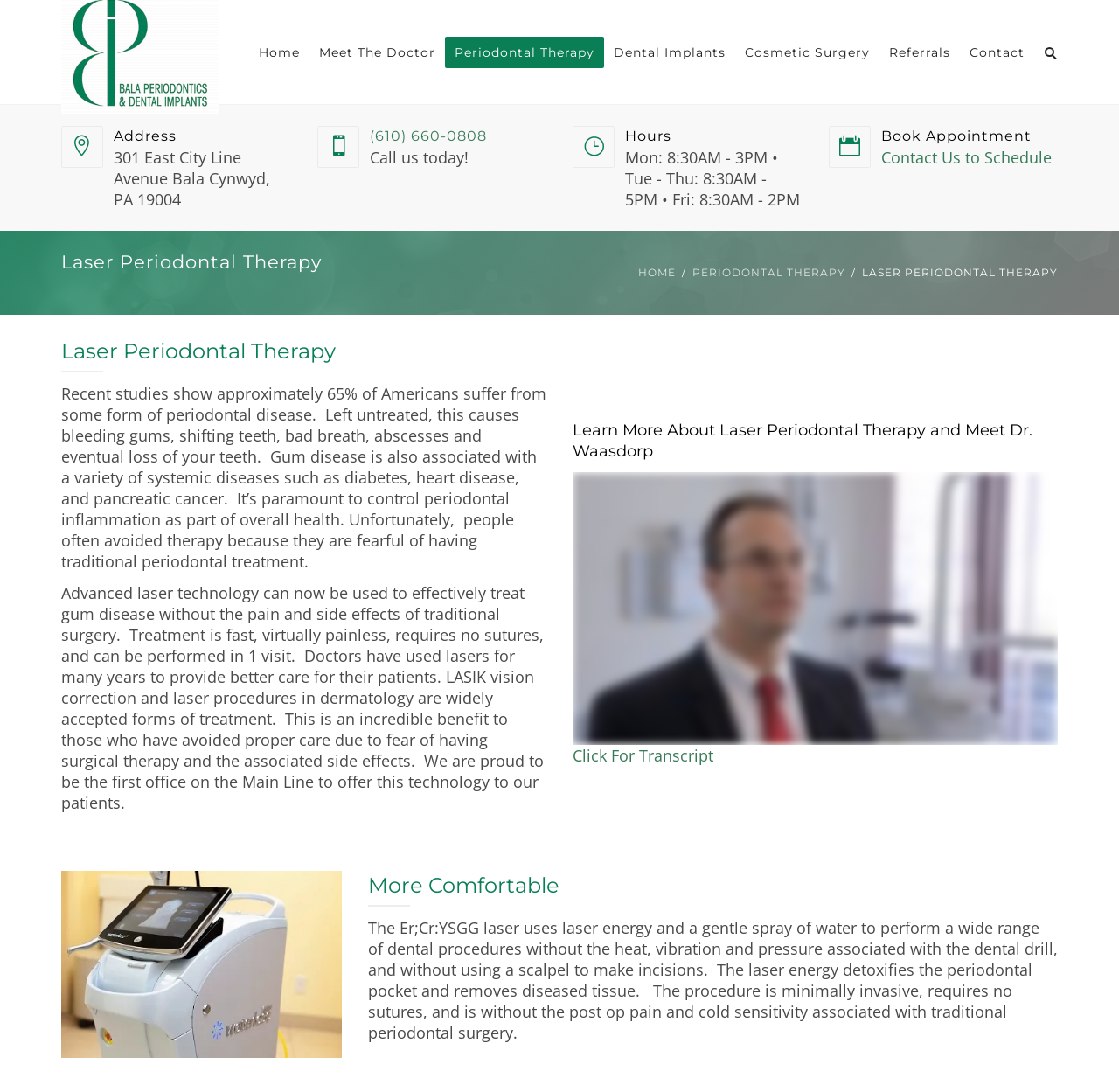Point out the bounding box coordinates of the section to click in order to follow this instruction: "Click for transcript".

[0.512, 0.682, 0.638, 0.701]